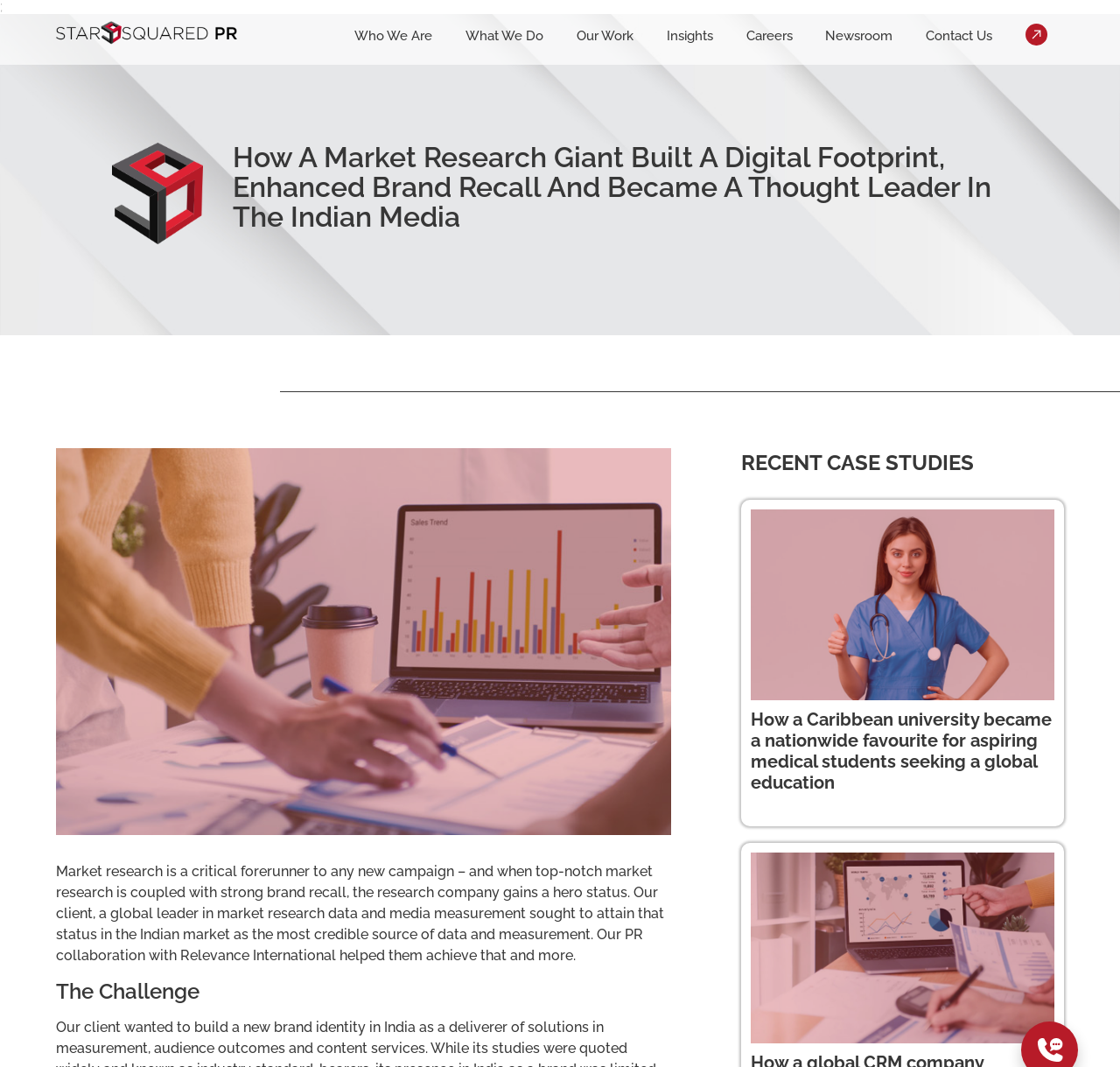Locate the bounding box coordinates of the element to click to perform the following action: 'Go to the home page'. The coordinates should be given as four float values between 0 and 1, in the form of [left, top, right, bottom].

None